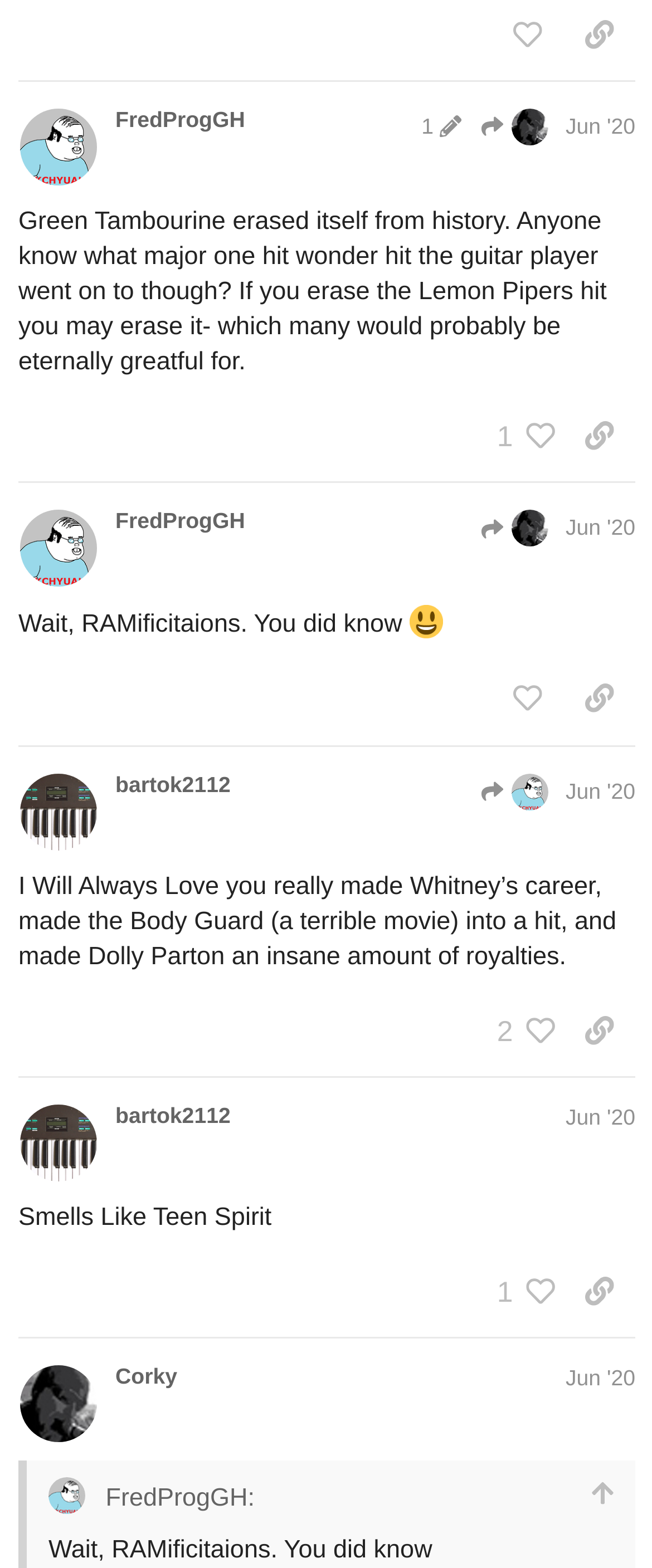Use a single word or phrase to respond to the question:
What is the topic of the first post?

Green Tambourine